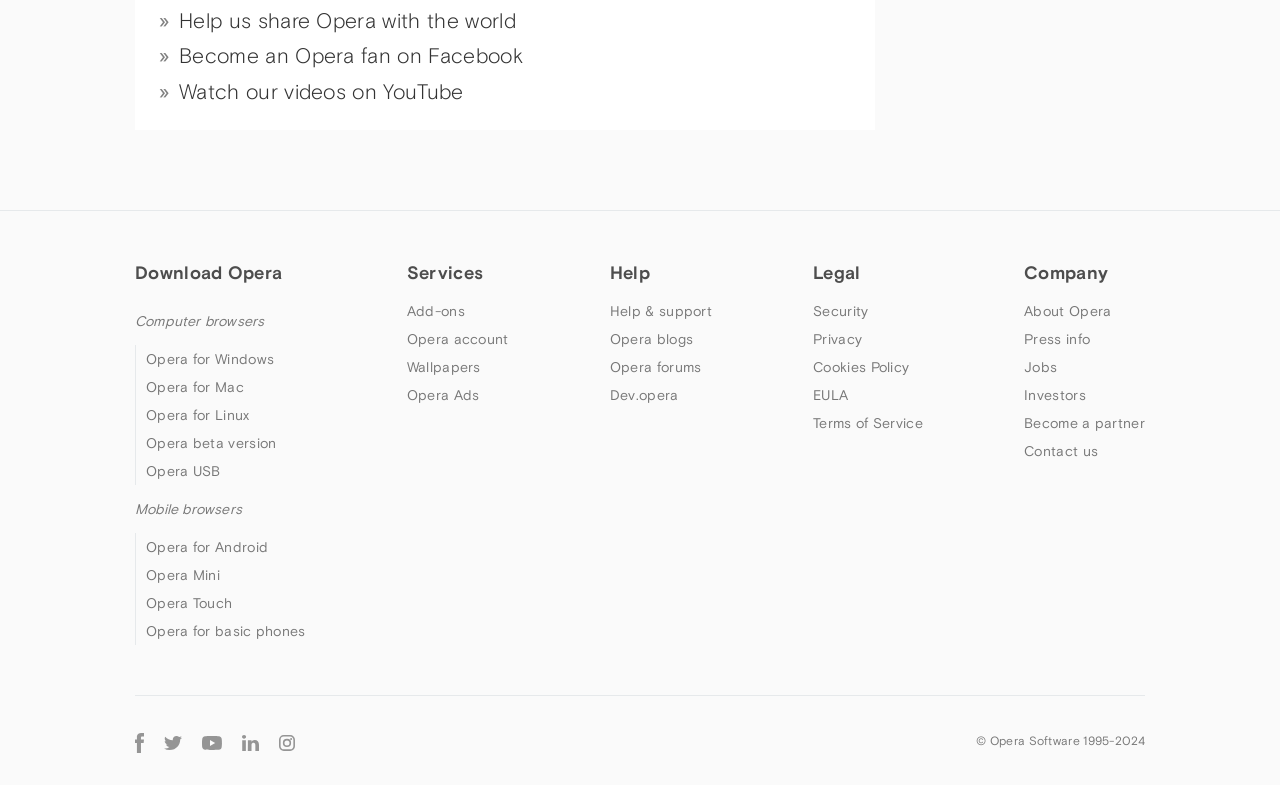Identify the bounding box coordinates of the part that should be clicked to carry out this instruction: "Follow Opera on Twitter".

[0.12, 0.925, 0.15, 0.962]